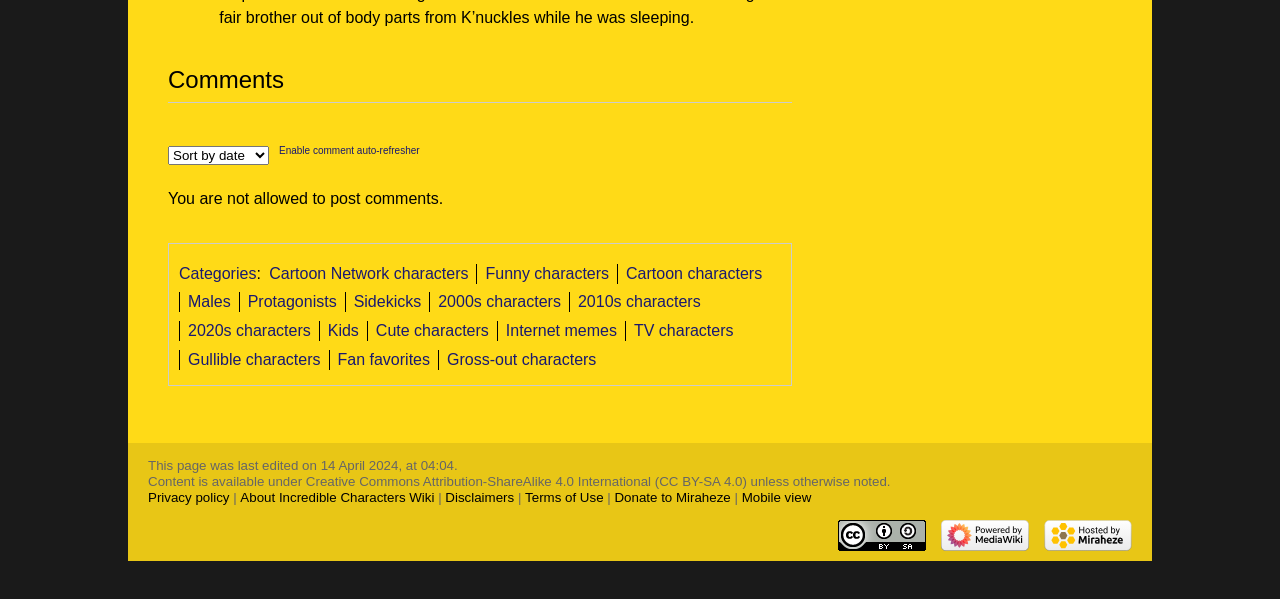What is the license under which the content is available?
Provide a thorough and detailed answer to the question.

The content on this webpage is available under the Creative Commons Attribution-ShareAlike 4.0 International (CC BY-SA 4.0) license, which is indicated at the bottom of the webpage.